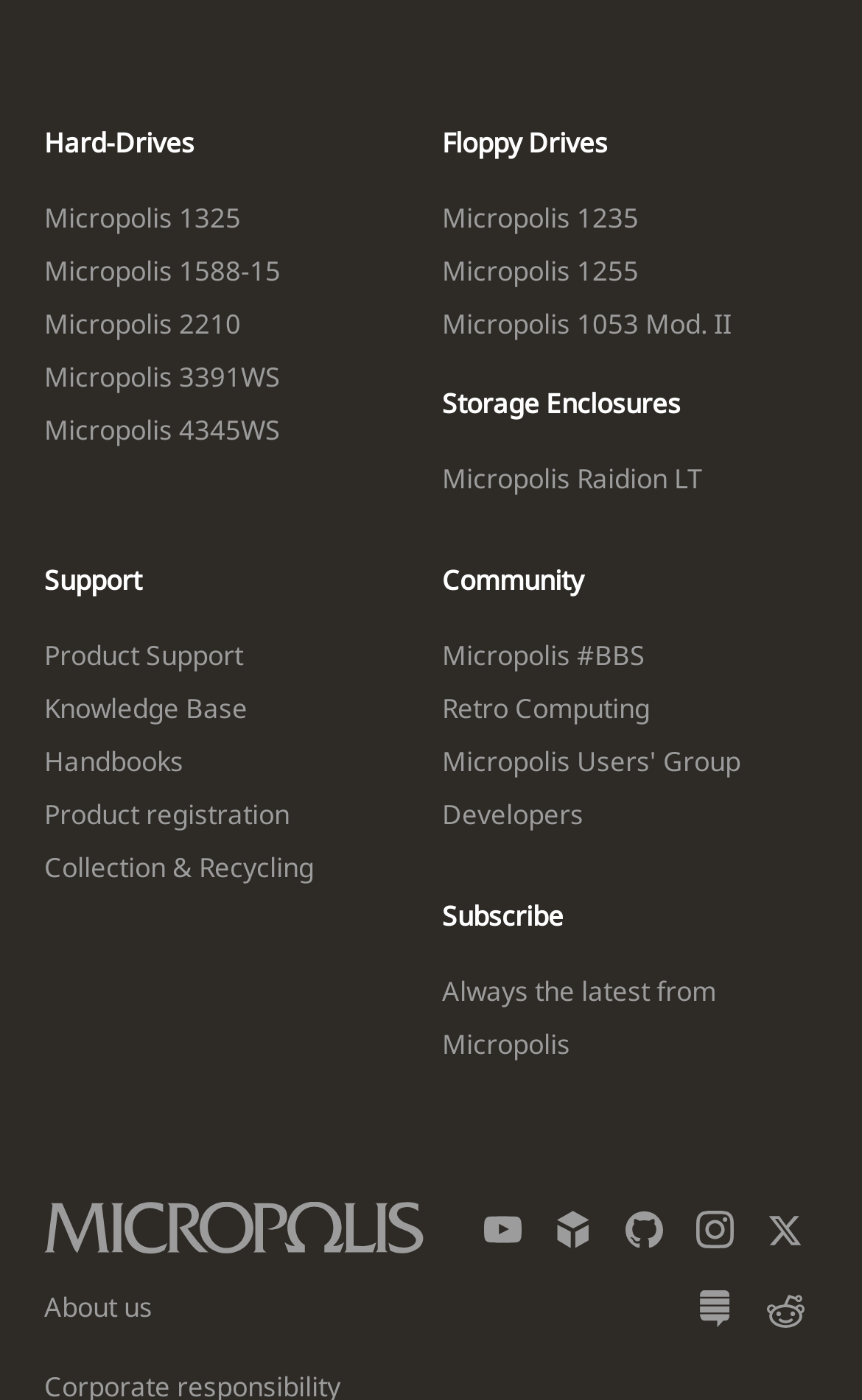Kindly determine the bounding box coordinates for the clickable area to achieve the given instruction: "Learn about Micropolis on GitHub".

[0.71, 0.871, 0.785, 0.898]